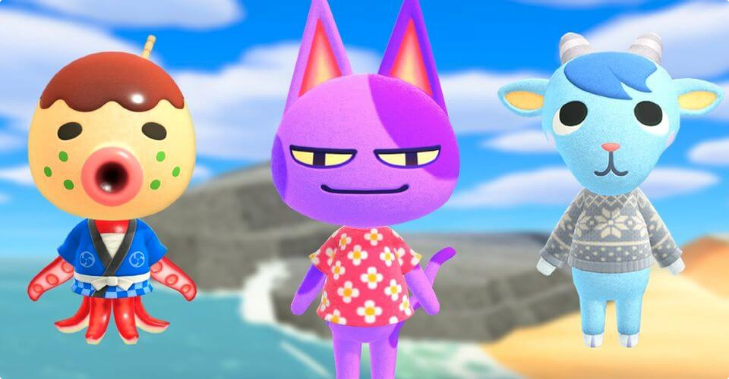What is the setting of the image's backdrop?
We need a detailed and meticulous answer to the question.

The caption explicitly states that the backdrop of the image features a sunny beach scene, which highlights the game's vibrant and whimsical art style, allowing us to identify the setting of the backdrop.